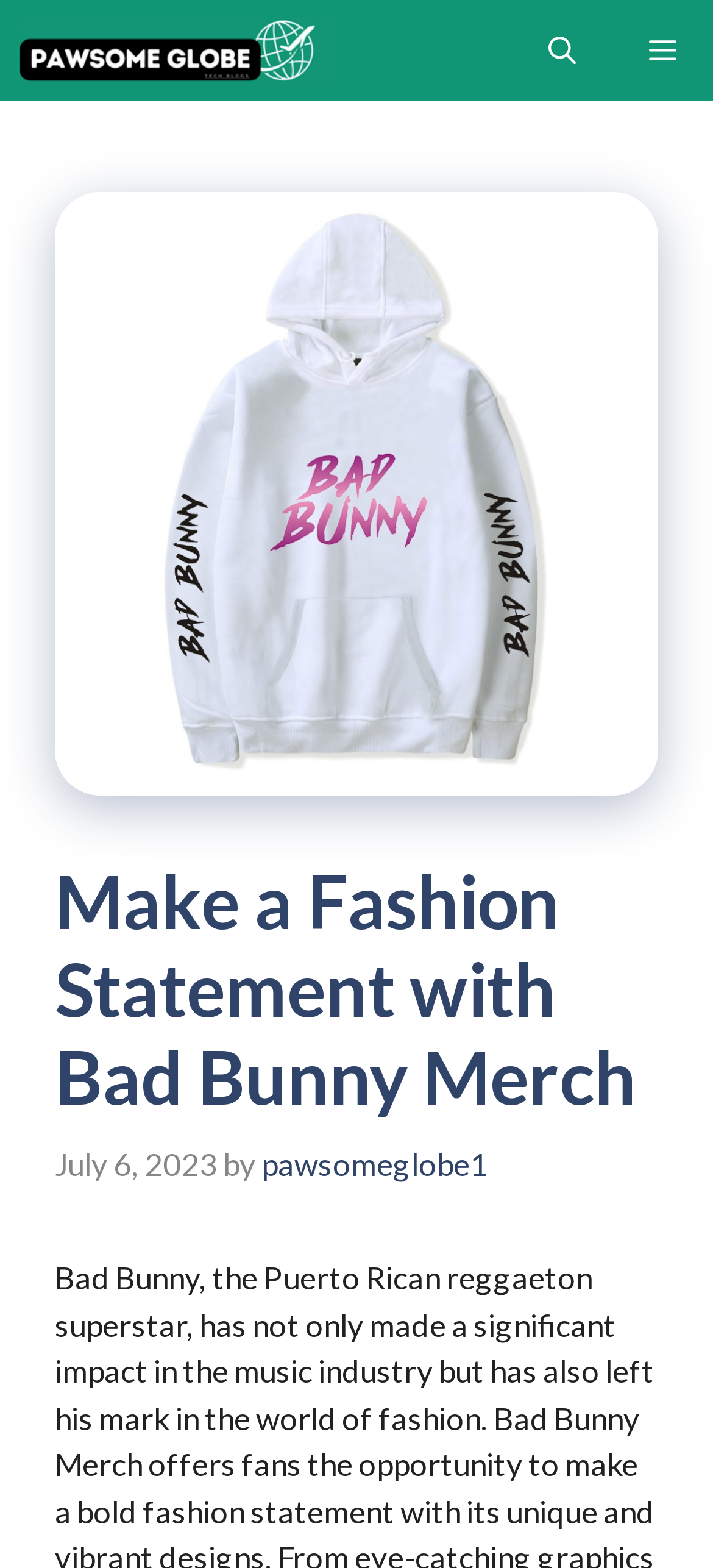What is the purpose of the button on the top-right?
Provide a concise answer using a single word or phrase based on the image.

Open search